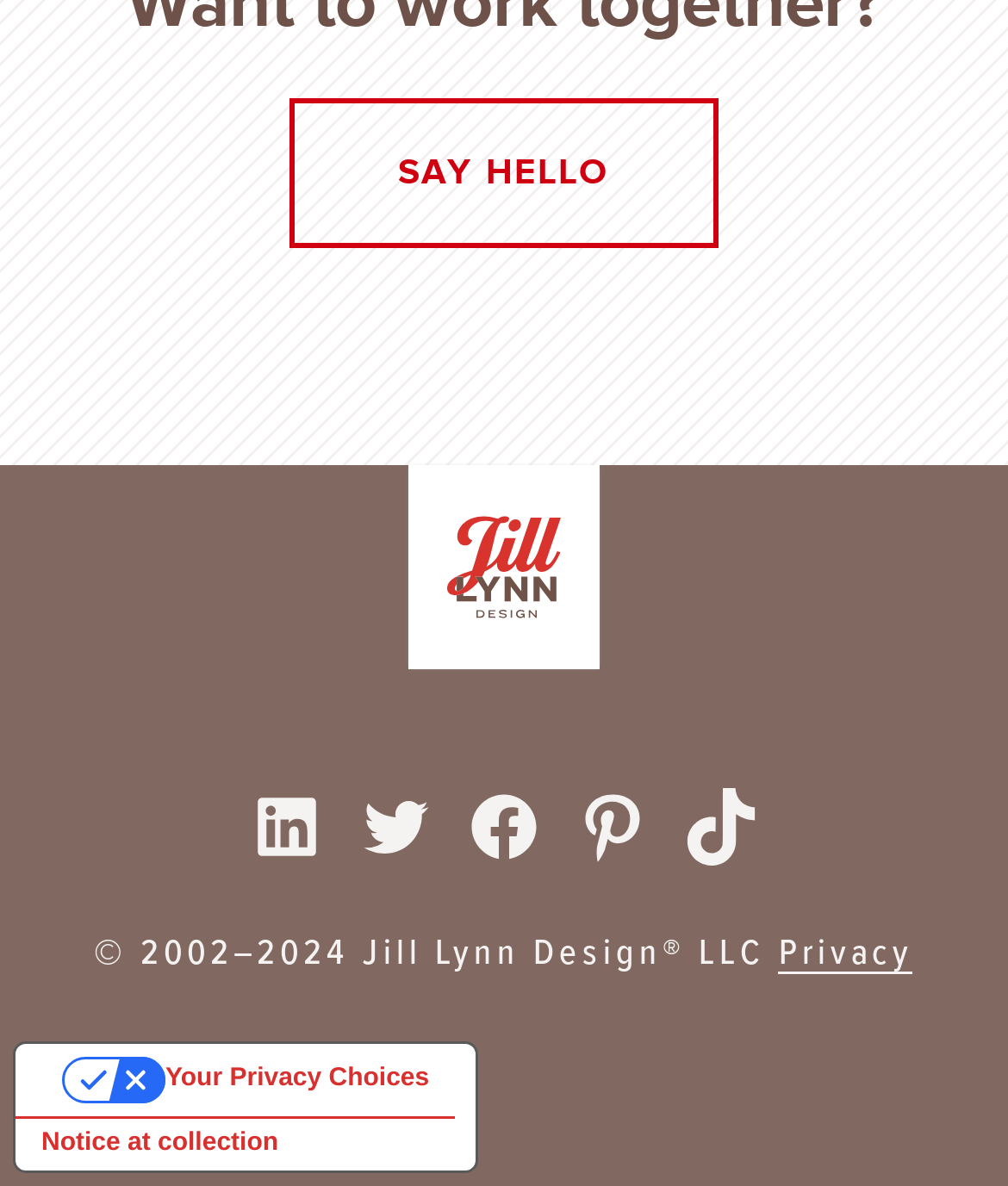Show the bounding box coordinates of the element that should be clicked to complete the task: "check Privacy".

[0.773, 0.788, 0.906, 0.821]